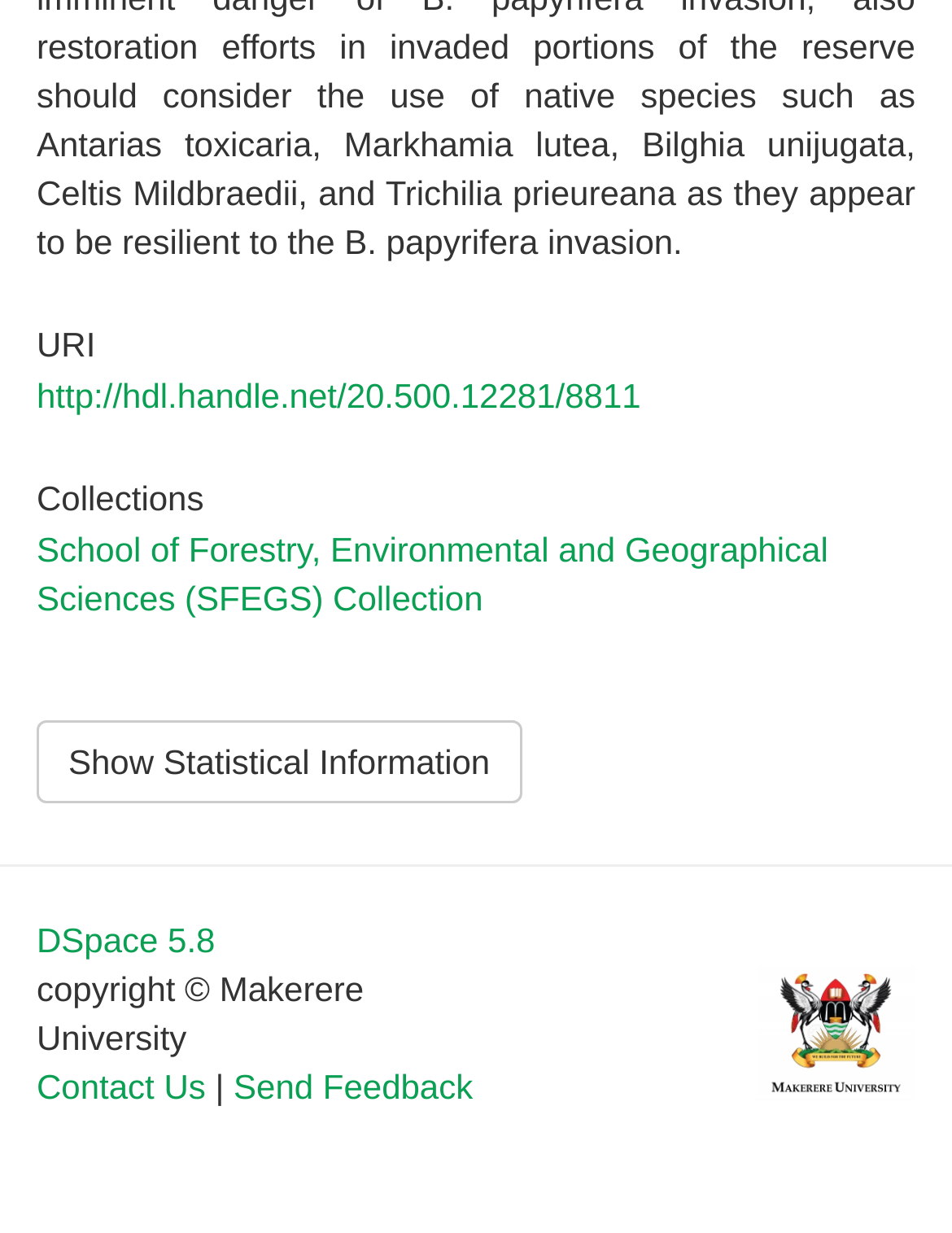How many links are there in the collections section?
Answer with a single word or phrase by referring to the visual content.

1